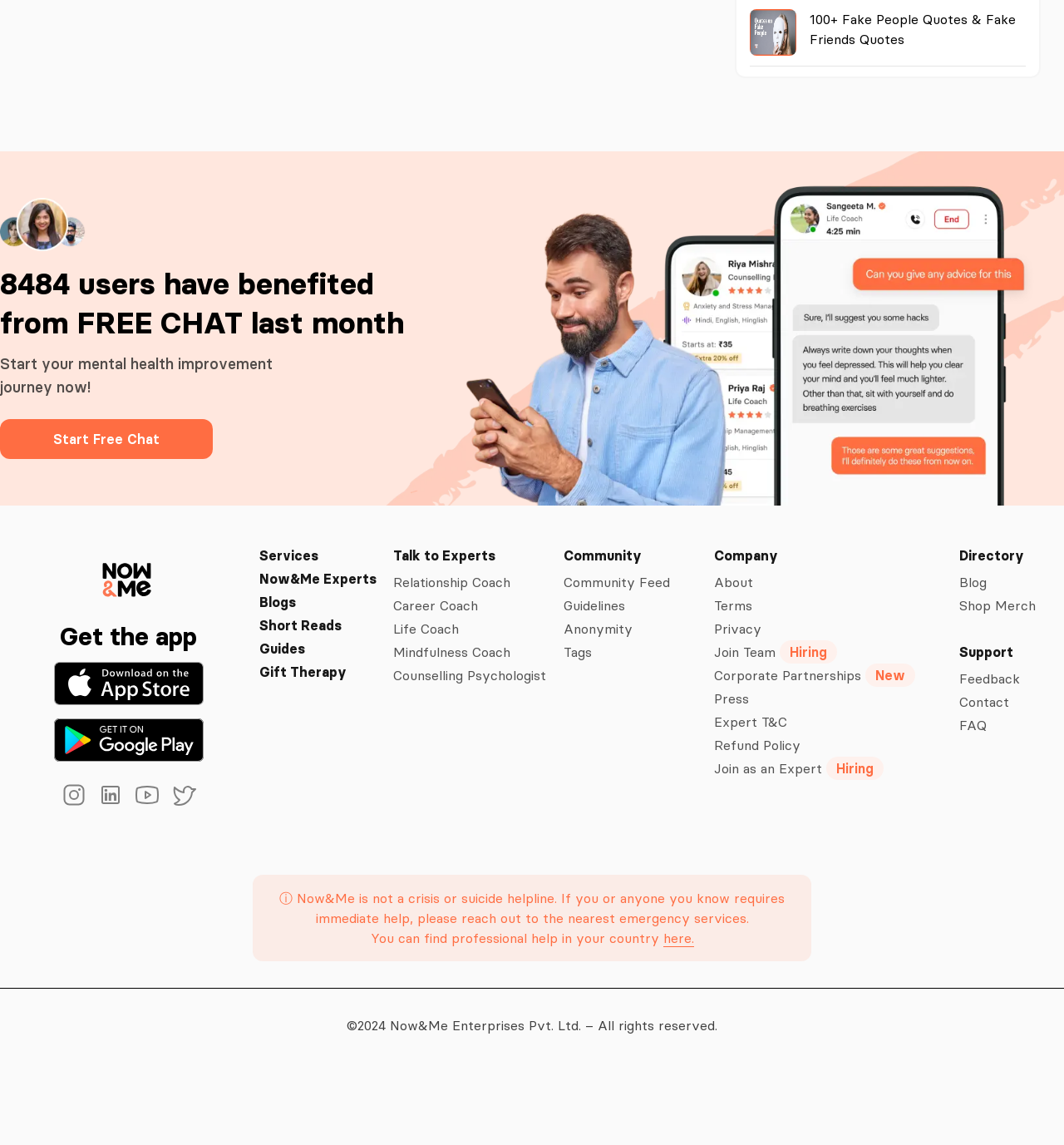Give a one-word or short-phrase answer to the following question: 
What is the main purpose of this website?

Mental health improvement